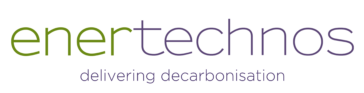Use a single word or phrase to answer the question:
What is the tagline of Enertechnos?

Delivering decarbonisation